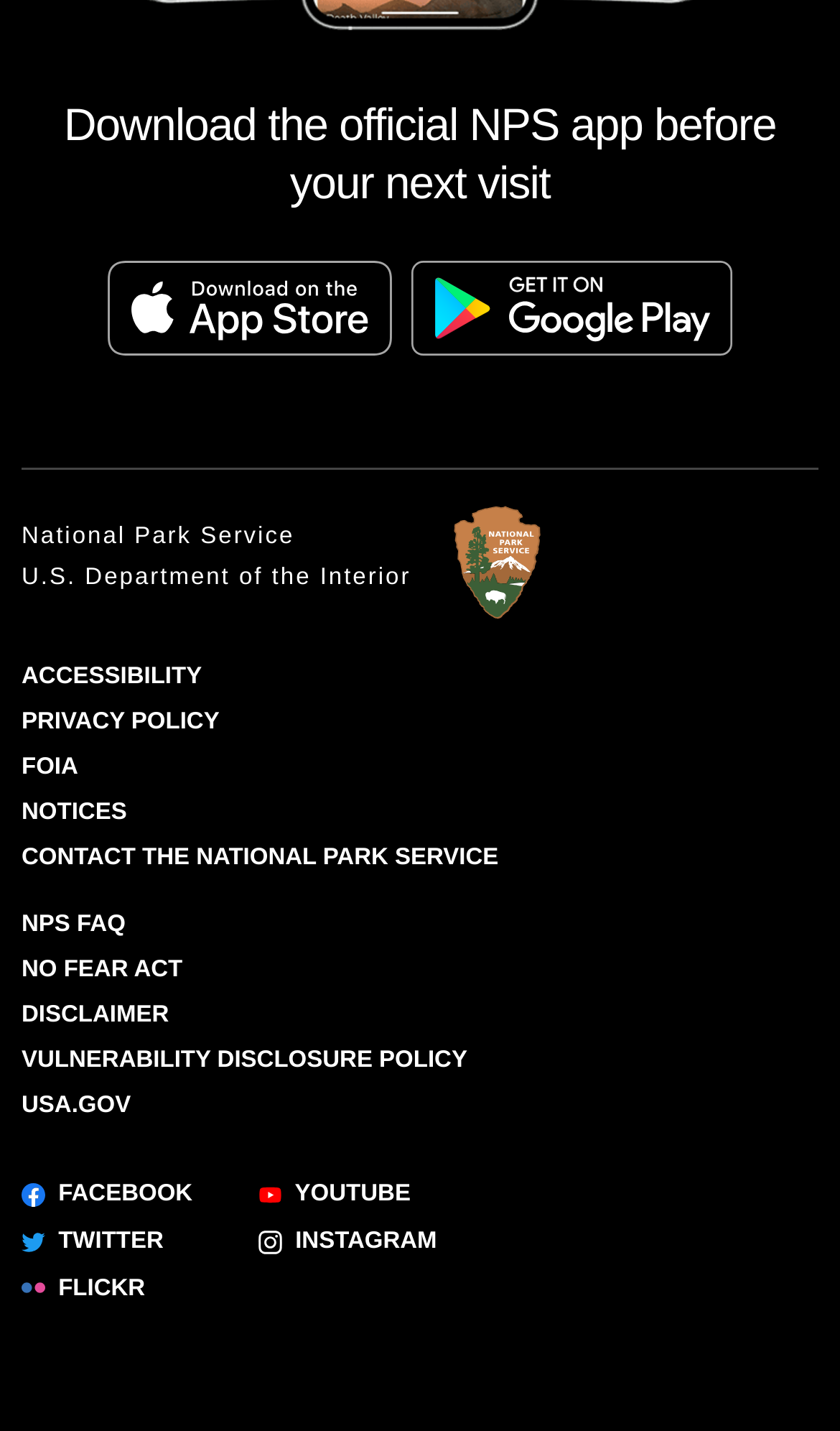How many social media links are available?
Offer a detailed and exhaustive answer to the question.

I counted the number of social media links by looking at the links with images of social media platforms, such as Facebook, Youtube, Twitter, Instagram, and Flickr.